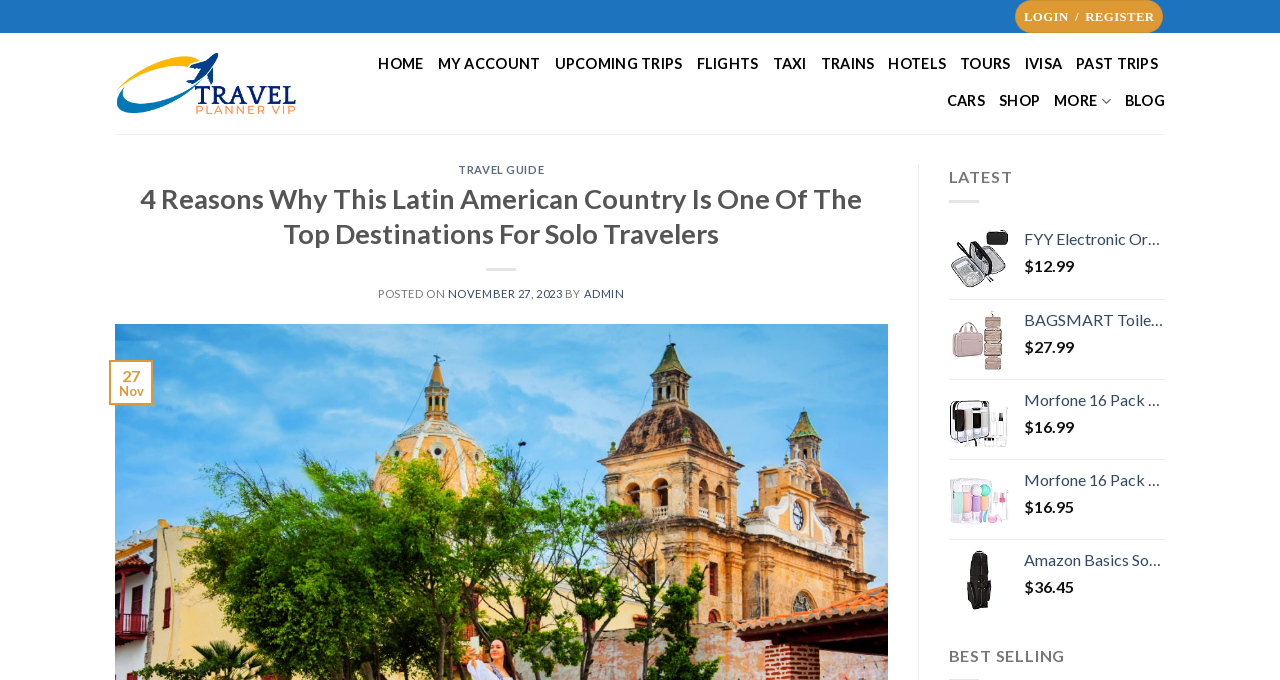Please mark the bounding box coordinates of the area that should be clicked to carry out the instruction: "Read the article 4 Reasons Why This Latin American Country Is One Of The Top Destinations For Solo Travelers".

[0.109, 0.266, 0.675, 0.37]